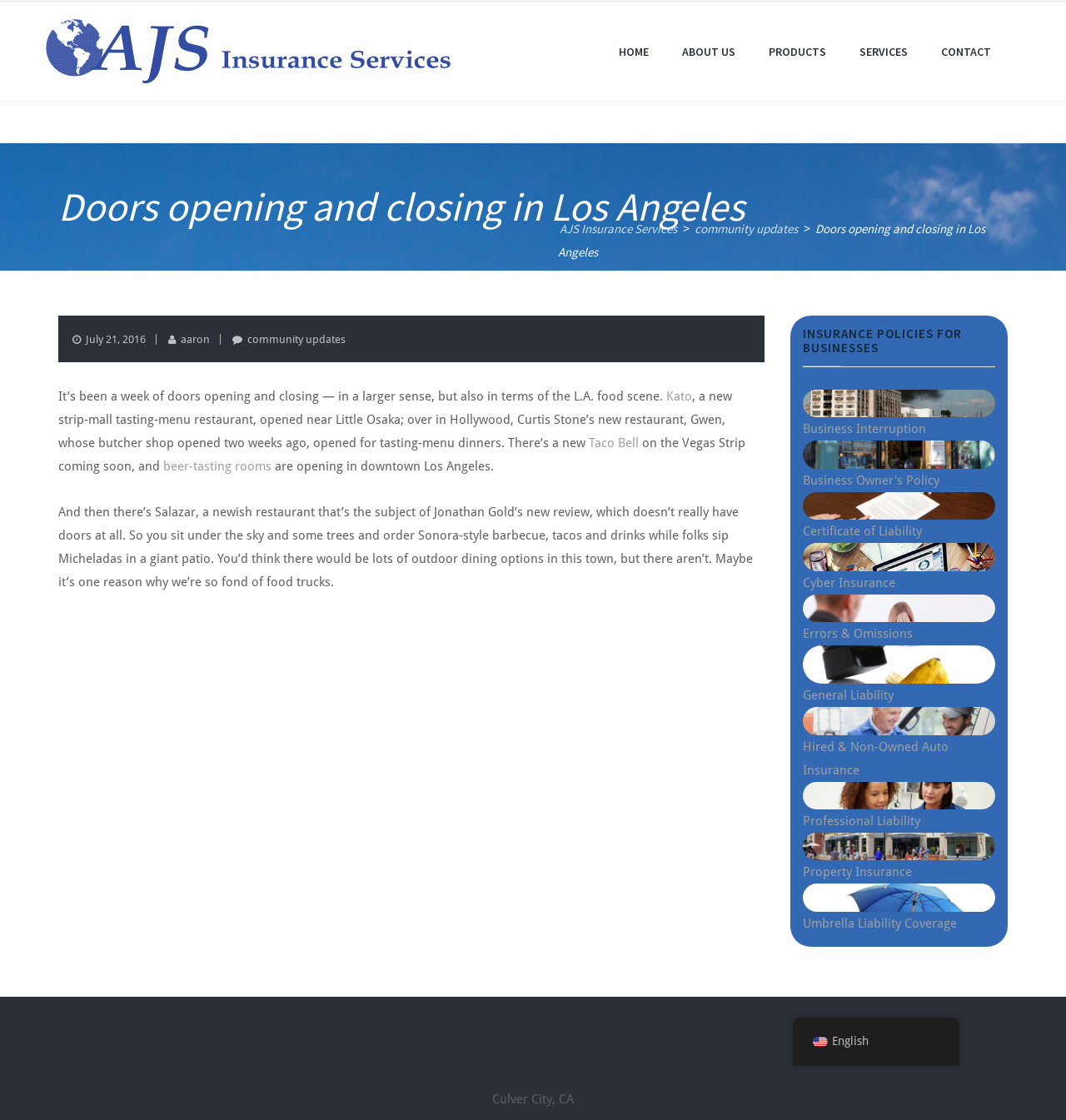What is the topic of the article?
Give a detailed explanation using the information visible in the image.

The topic of the article can be found in the heading element with a bounding box coordinate of [0.055, 0.165, 0.488, 0.204], which says 'Doors opening and closing in Los Angeles'. This heading is likely the title of the article.